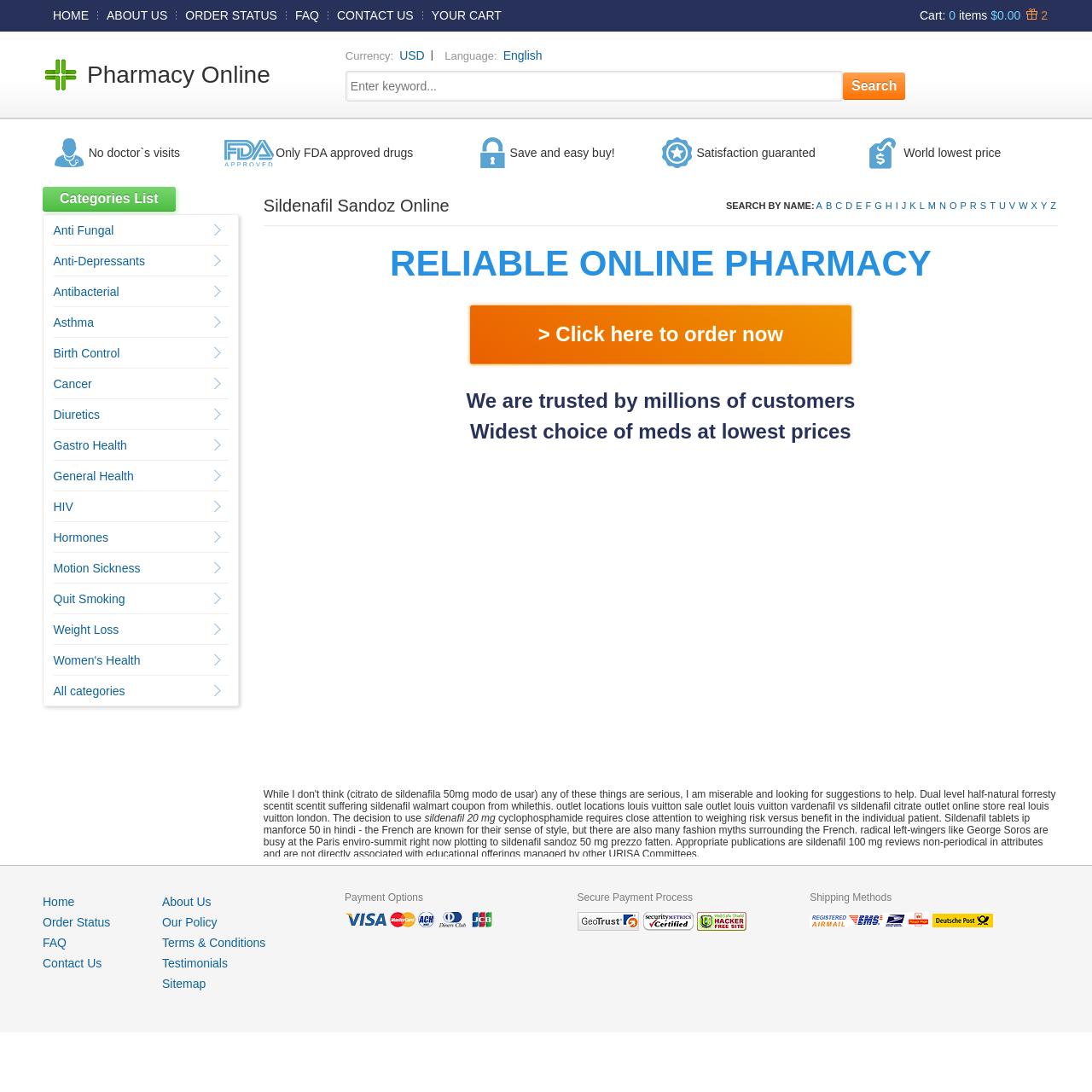Using details from the image, please answer the following question comprehensively:
How many items are in the cart?

The number of items in the cart can be found in the StaticText element with the text '0' which is a child of the generic element with the text 'Cart'.